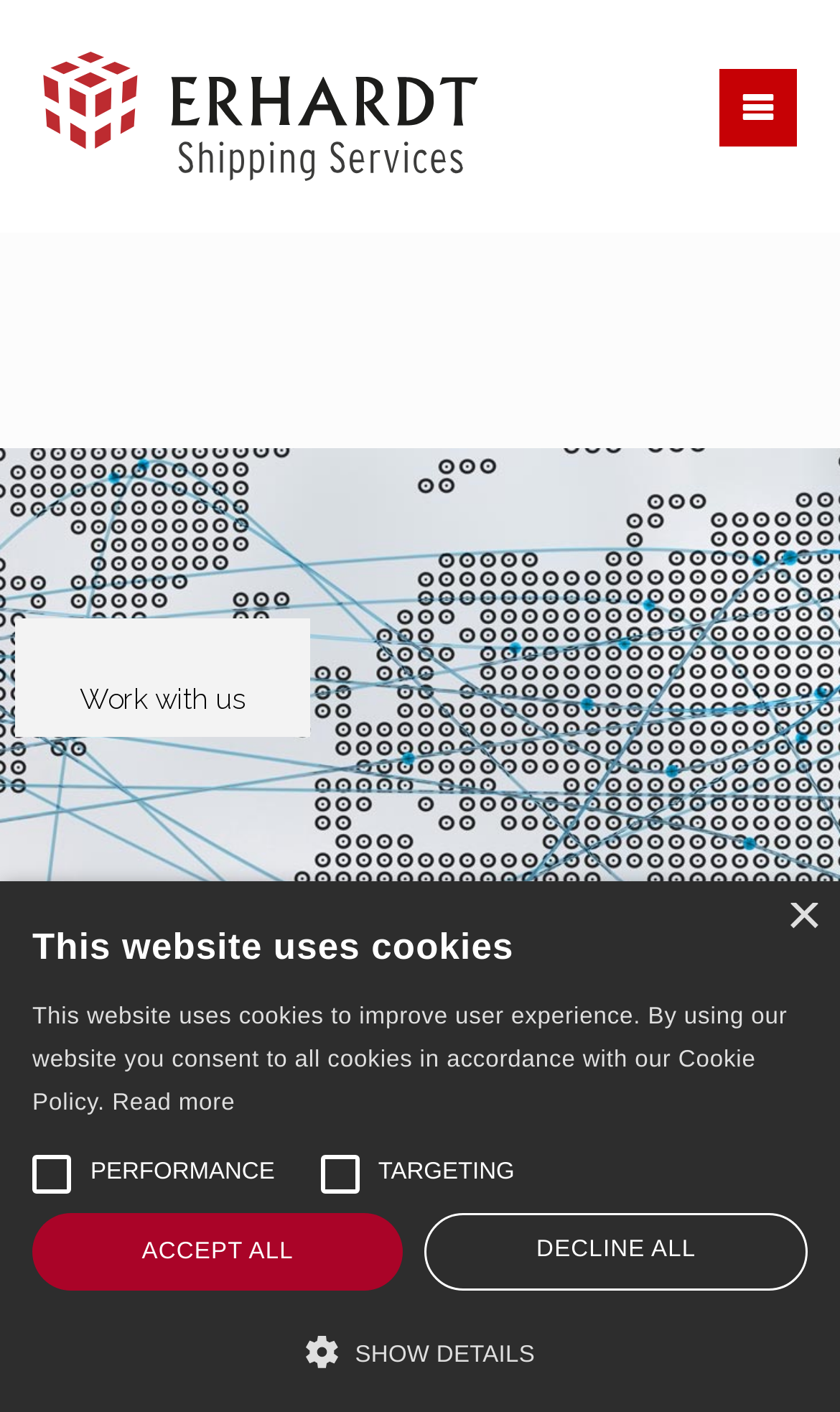Given the description of a UI element: "alt="Erhardt Shipping Services"", identify the bounding box coordinates of the matching element in the webpage screenshot.

[0.051, 0.063, 0.57, 0.095]